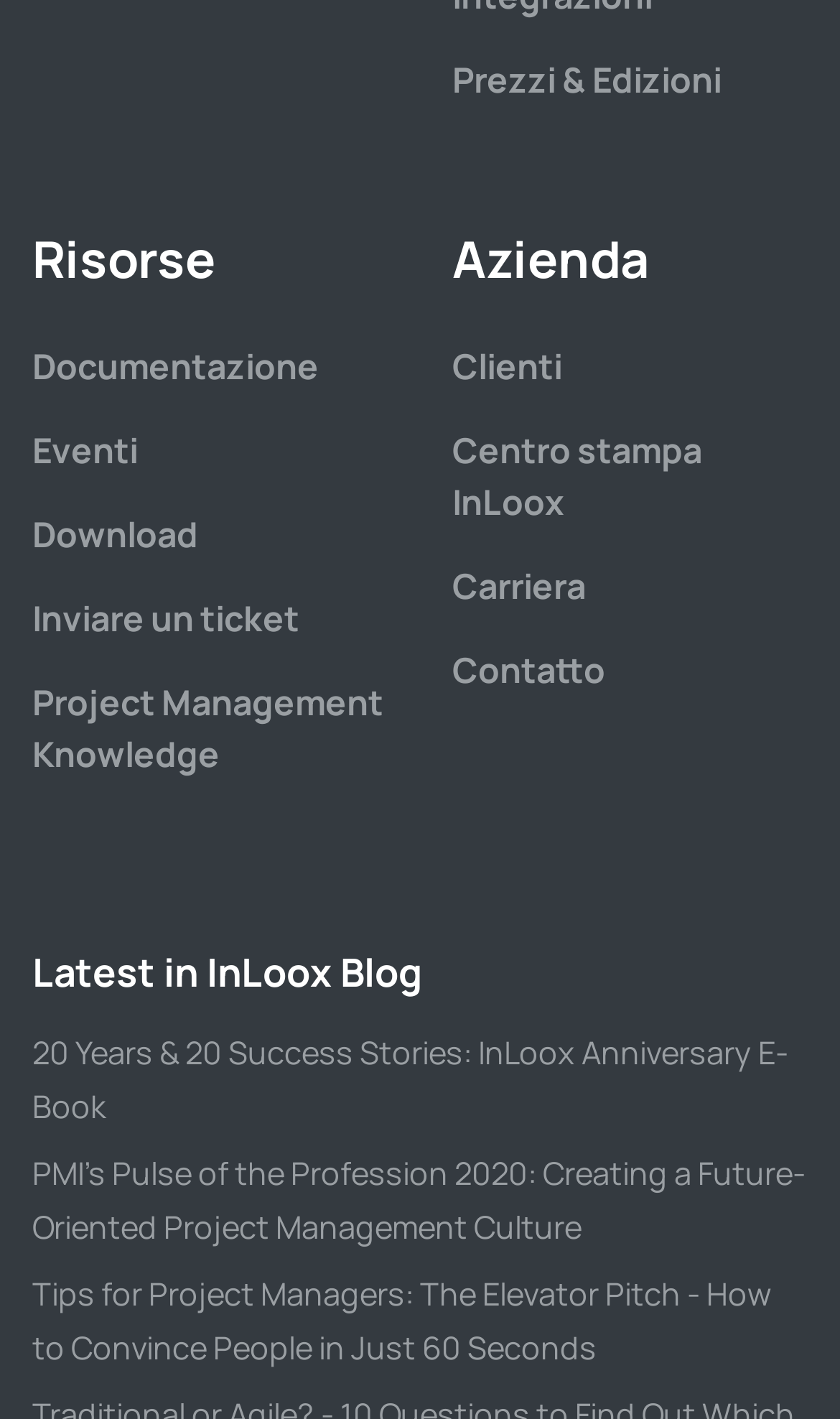Extract the bounding box coordinates of the UI element described: "Prezzi & Edizioni". Provide the coordinates in the format [left, top, right, bottom] with values ranging from 0 to 1.

[0.538, 0.303, 0.859, 0.336]